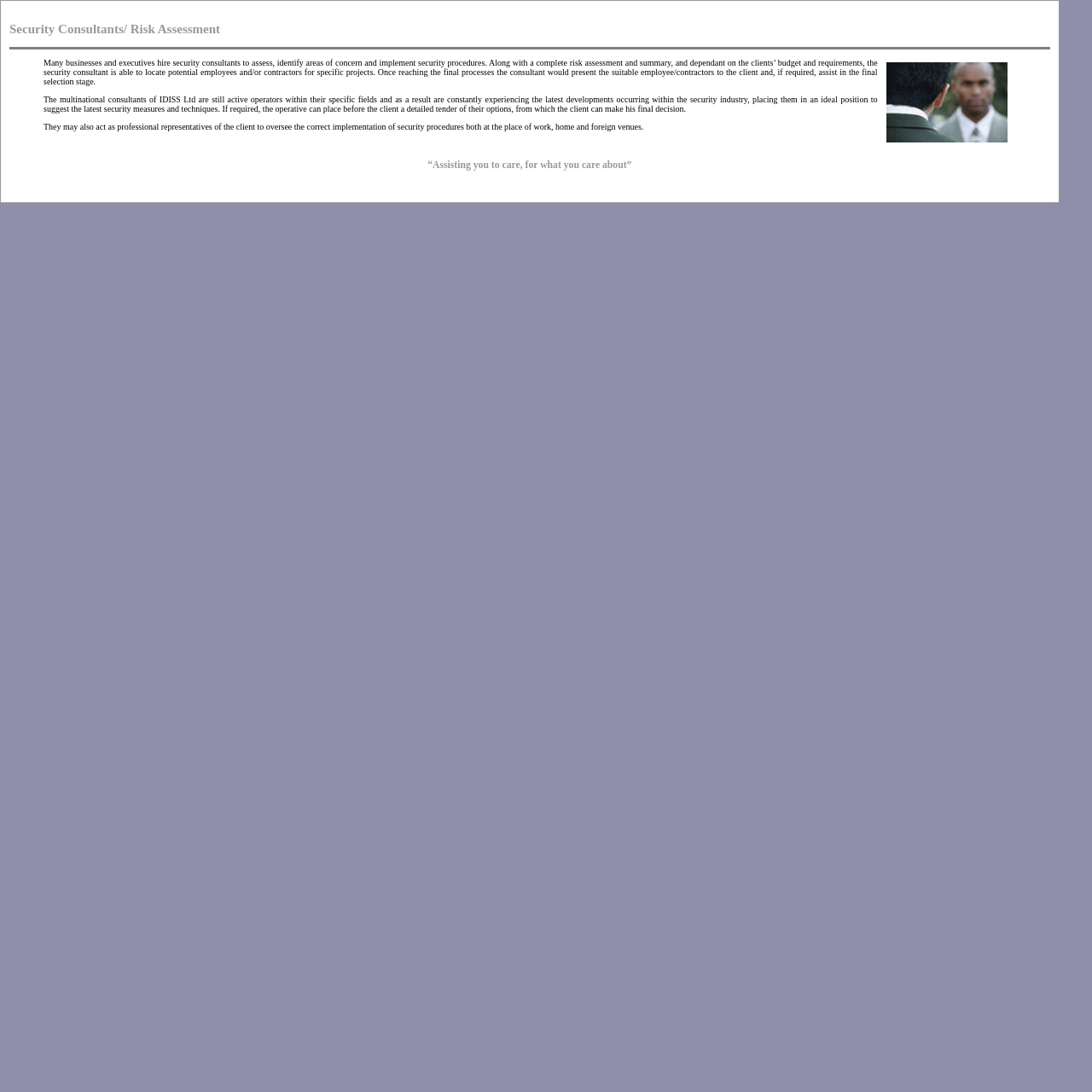Kindly respond to the following question with a single word or a brief phrase: 
What is the purpose of a risk assessment?

Identify areas of concern